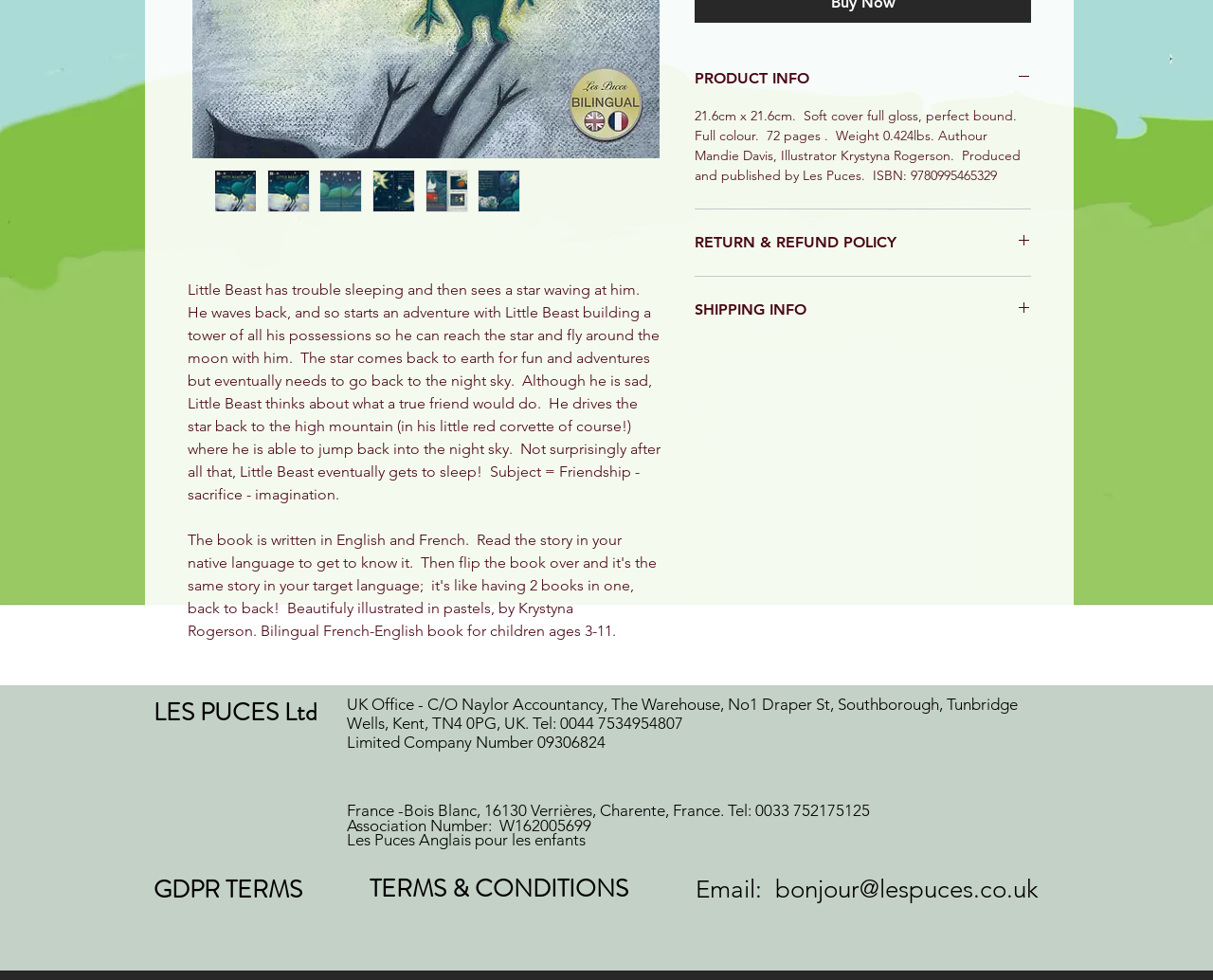Locate the bounding box of the UI element described in the following text: "TERMS & CONDITIONS".

[0.305, 0.892, 0.518, 0.922]